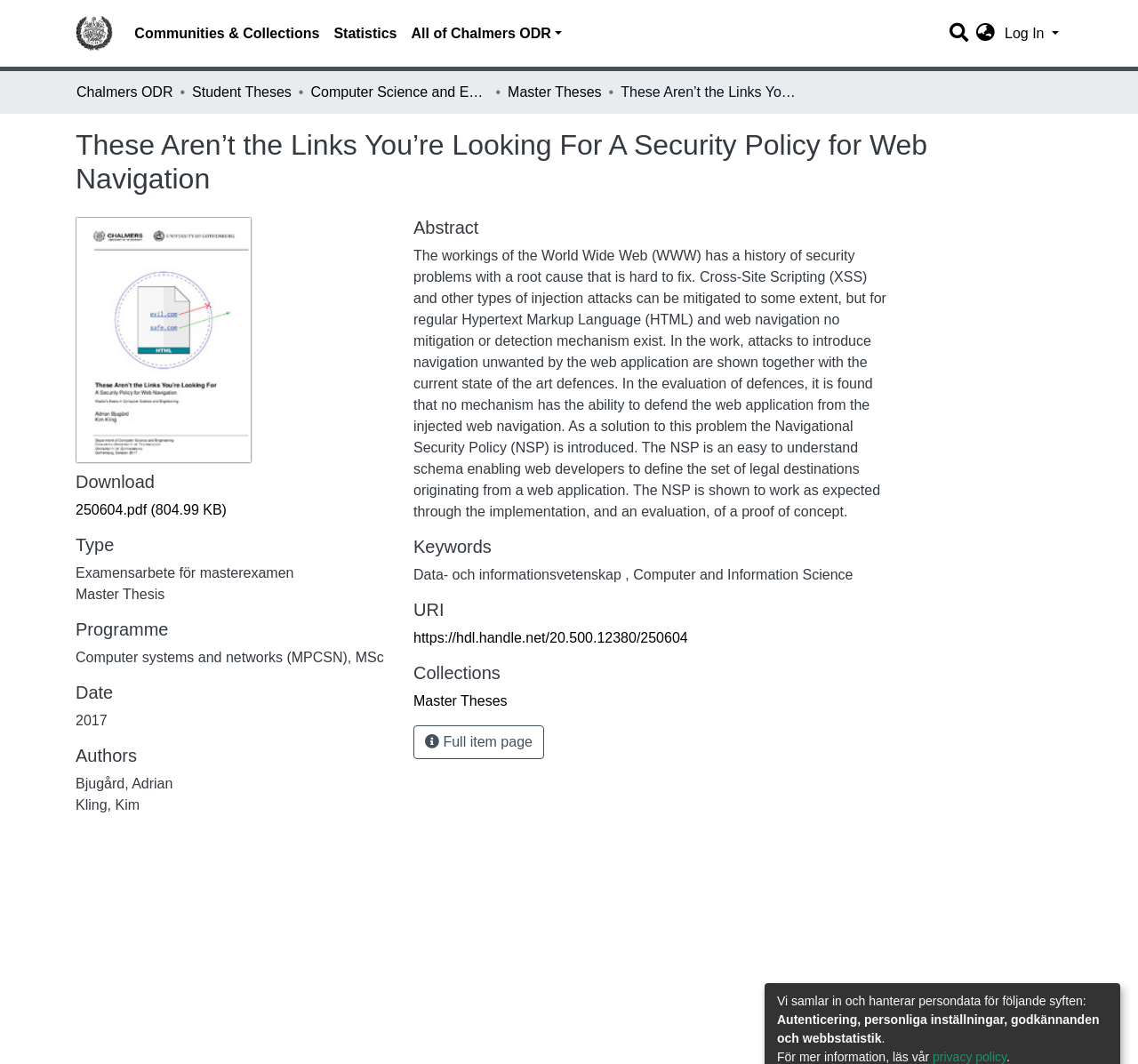Respond with a single word or phrase for the following question: 
What is the name of the repository logo?

Repository logo